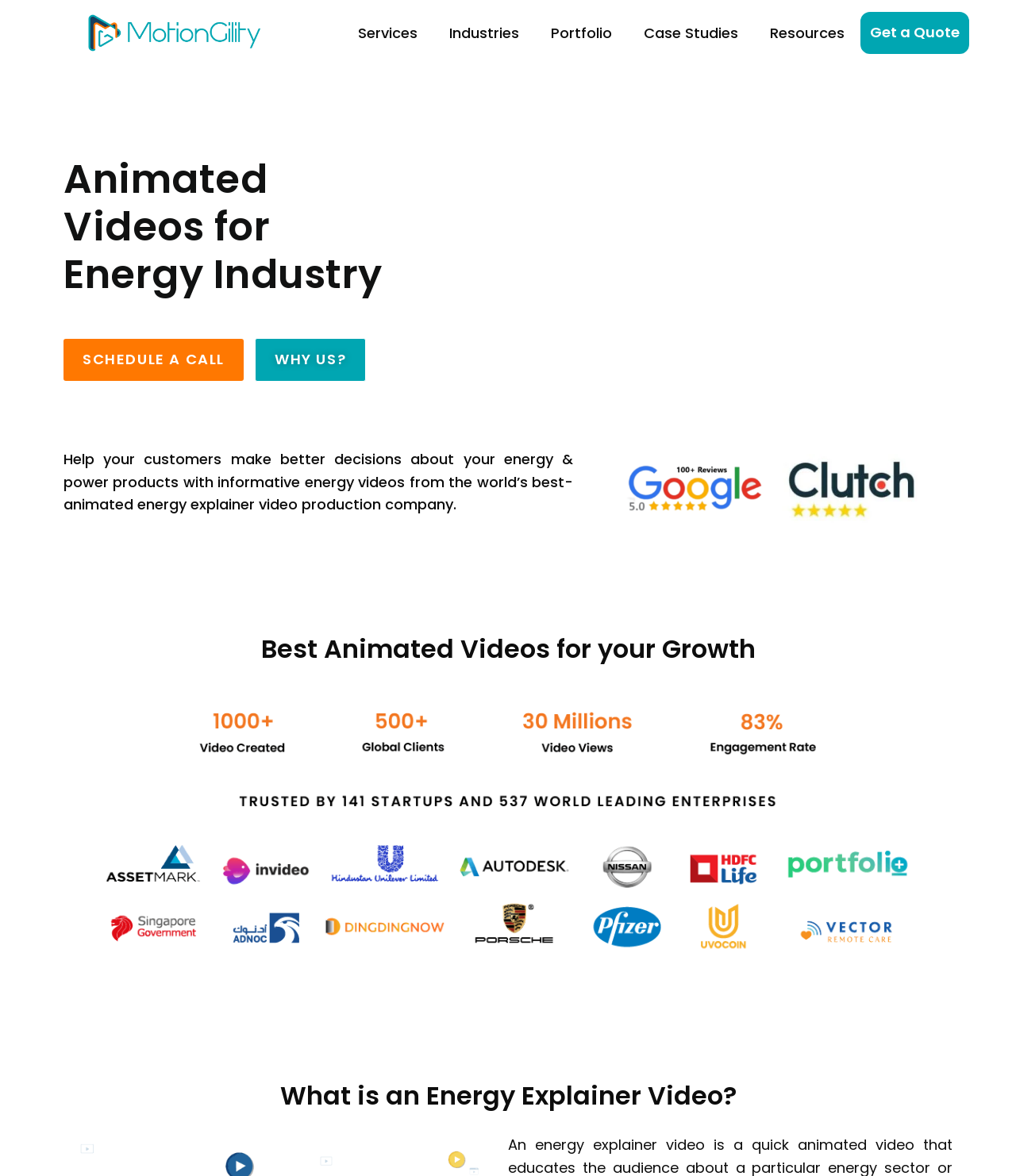Please extract the primary headline from the webpage.

Animated Videos for Energy Industry